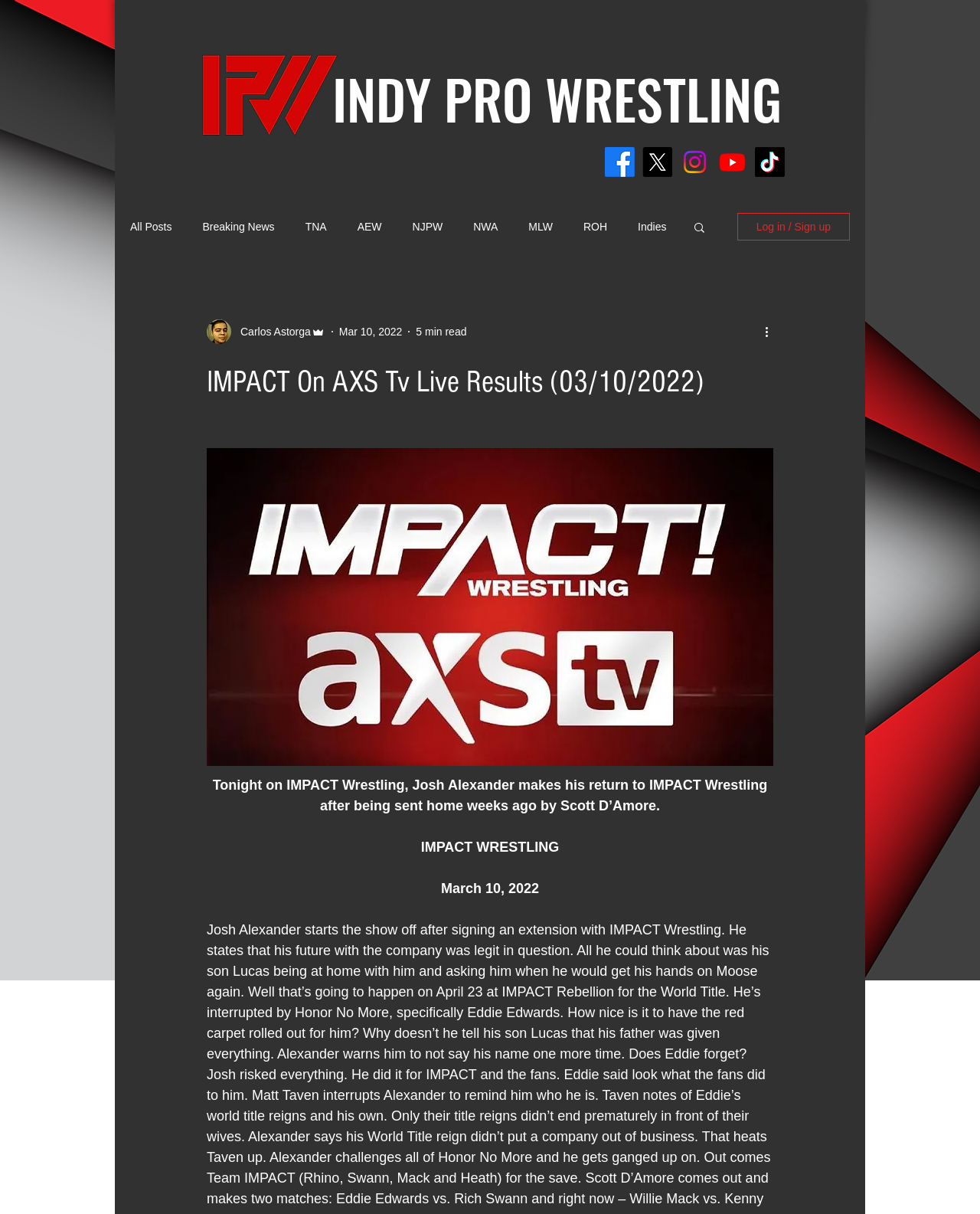Observe the image and answer the following question in detail: What social media platforms are listed?

I found the social media platforms listed by examining the links under the 'Social Bar' list element. The links have descriptions 'Facebook', 'X', 'Instagram', 'Youtube', and 'TikTok', which indicate the social media platforms listed.